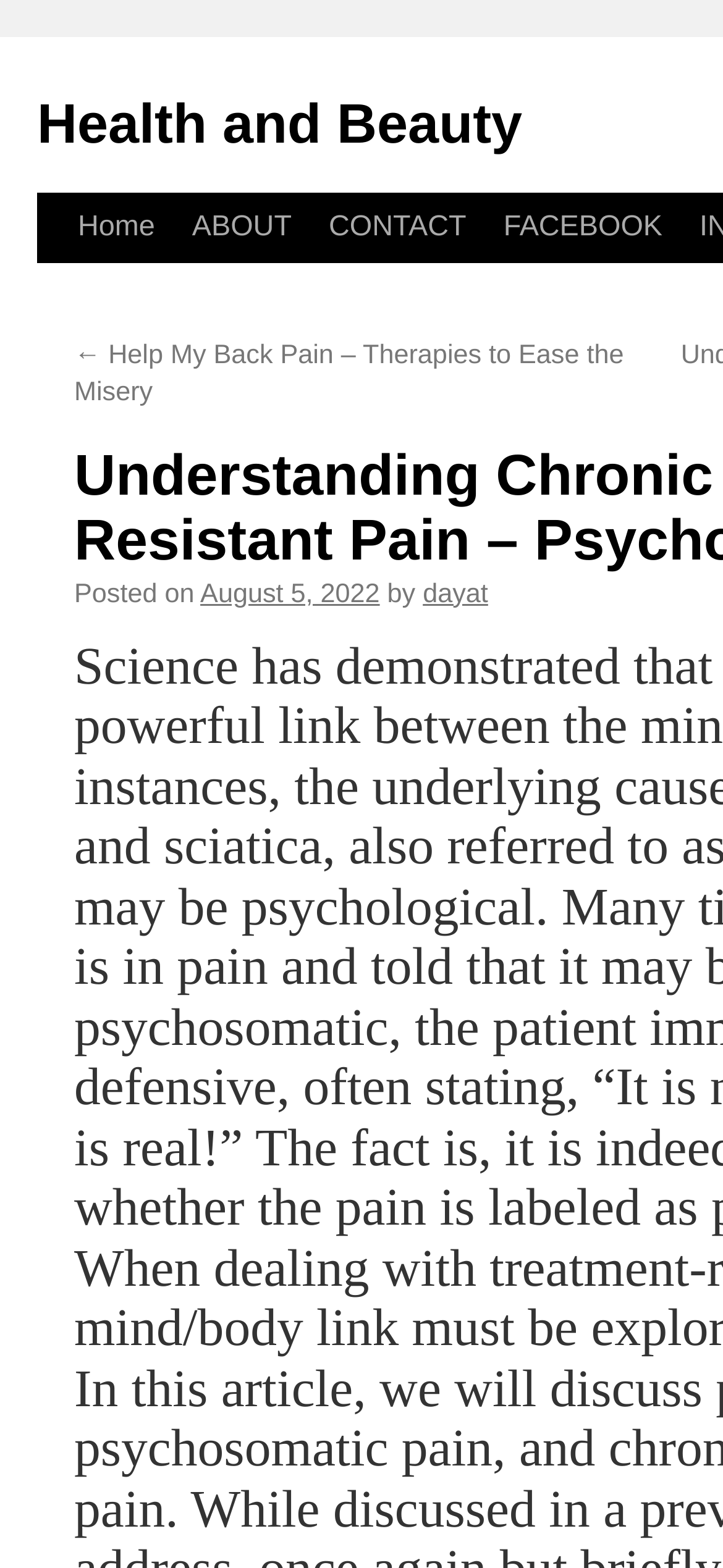From the webpage screenshot, predict the bounding box of the UI element that matches this description: "ABOUT".

[0.222, 0.123, 0.388, 0.168]